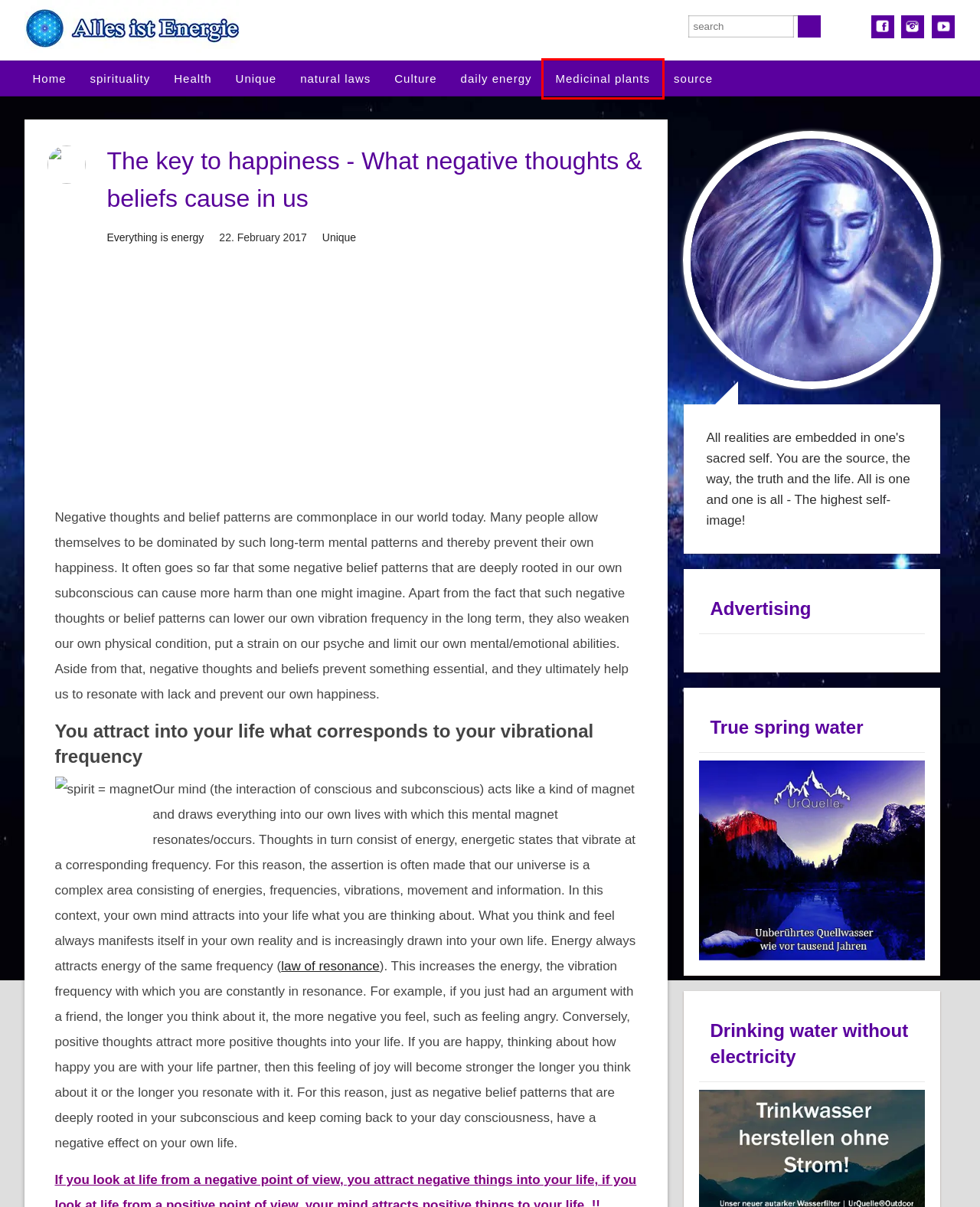You are presented with a screenshot of a webpage containing a red bounding box around an element. Determine which webpage description best describes the new webpage after clicking on the highlighted element. Here are the candidates:
A. Universal Laws: The Law of Resonance
B. UrQuelle Diamant | Wasserfilter
 – UrQuelle®
C. spirituality | The teaching of your own mind
D. Category Culture | Get to know the background of true world events
E. Online Heilpflanzenkurs | Lerne in der Natur zu sammeln
F. Current daily energy | Moon phases, frequency updates & more
G. Everything is energy | Expand your mind
H. Unique and exciting content | A new view of the world

E